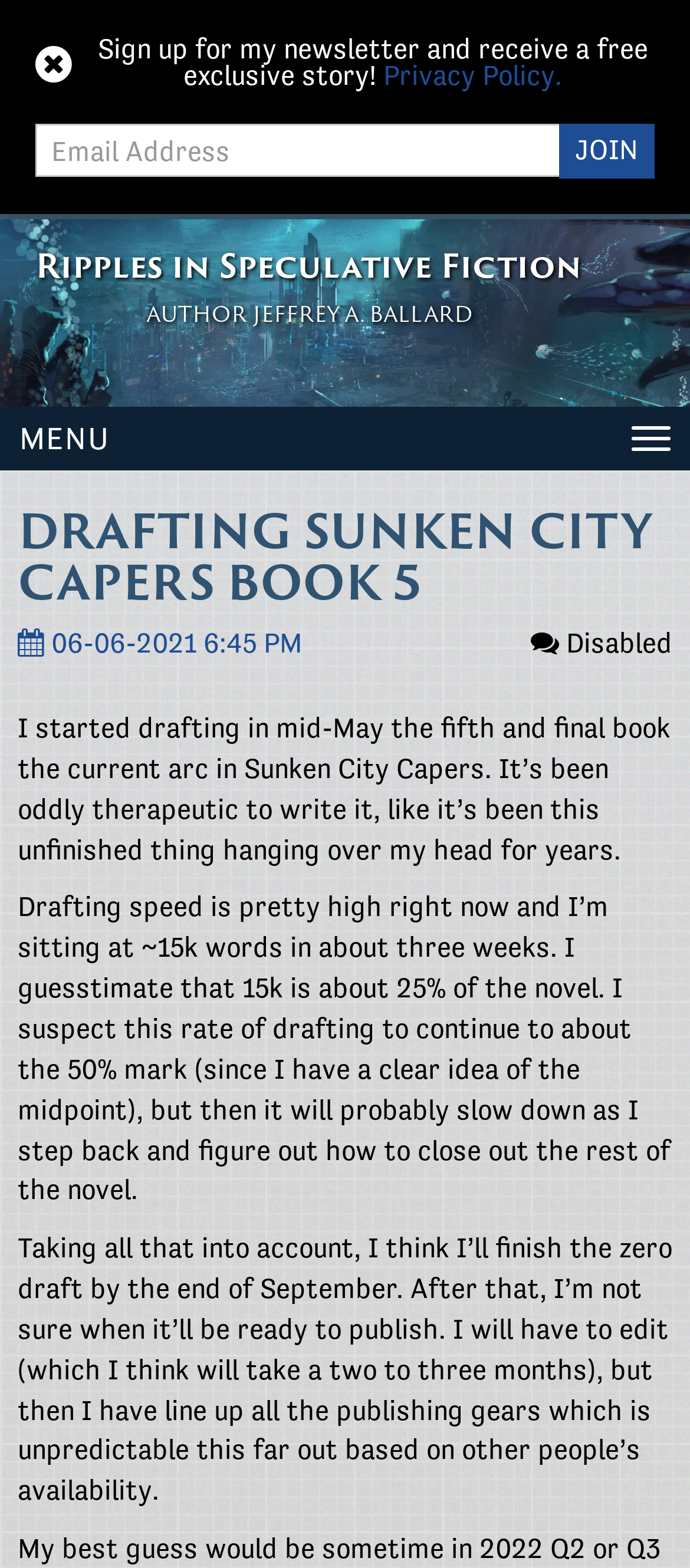What is the author's name?
Could you answer the question with a detailed and thorough explanation?

I found the author's name by looking at the heading element that says 'AUTHOR JEFFREY A. BALLARD'.